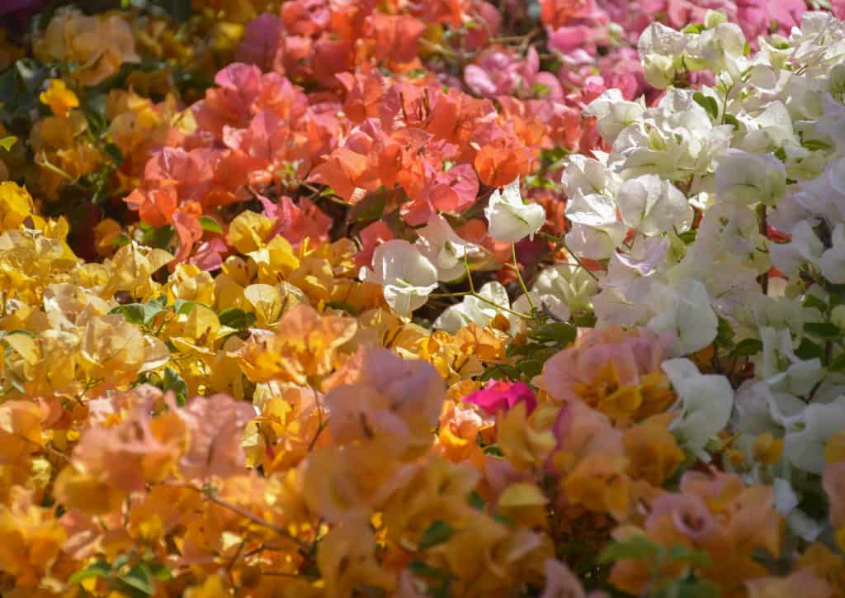Why are bougainvilleas a popular choice for gardens and landscaping?
Please provide a comprehensive answer based on the information in the image.

The caption explains that bougainvilleas are celebrated not only for their aesthetic charm but also for their low maintenance and drought-resistant qualities, making them a popular choice for gardens and landscaping.